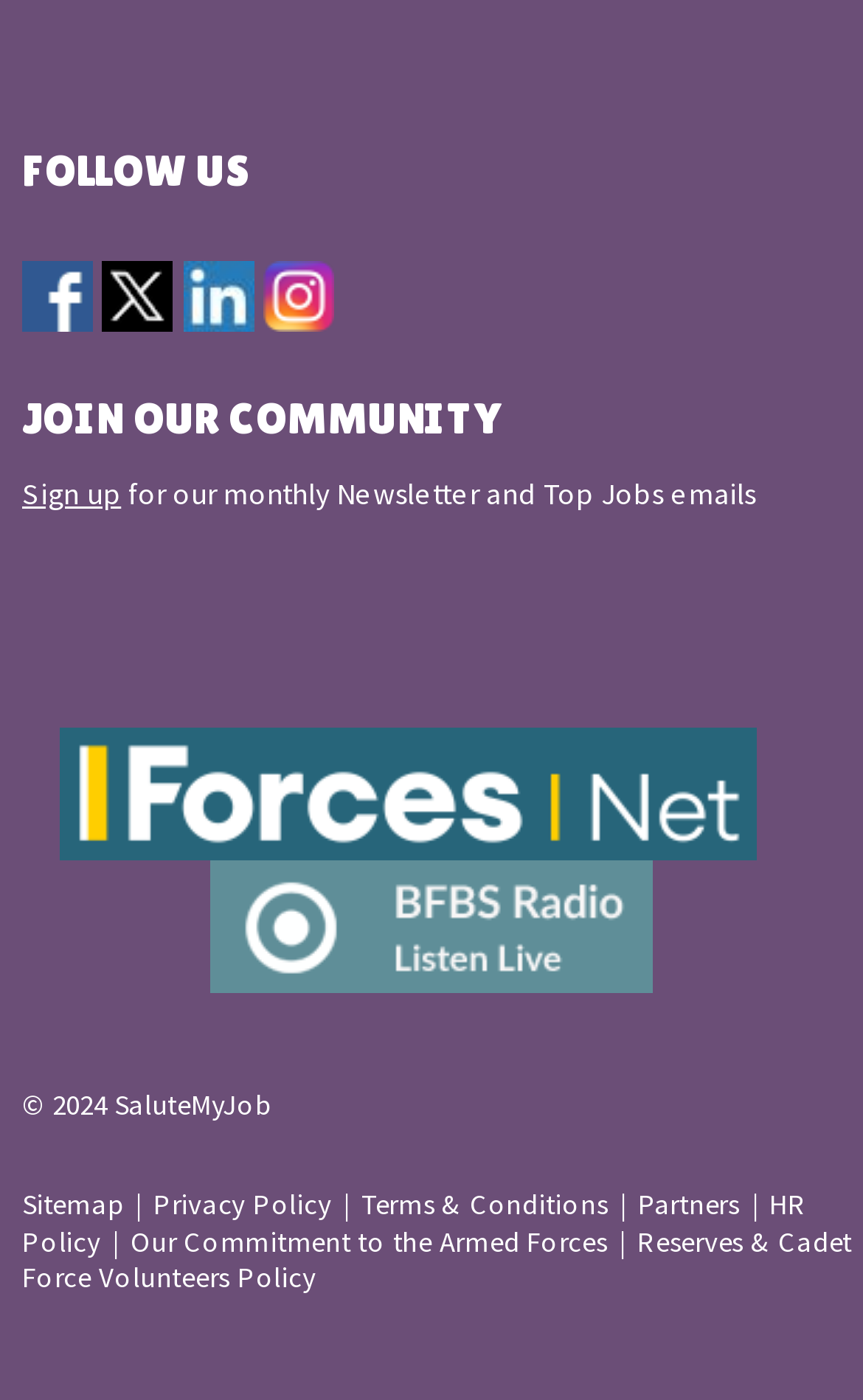Determine the bounding box coordinates of the UI element described by: "HR Policy".

[0.026, 0.847, 0.934, 0.9]